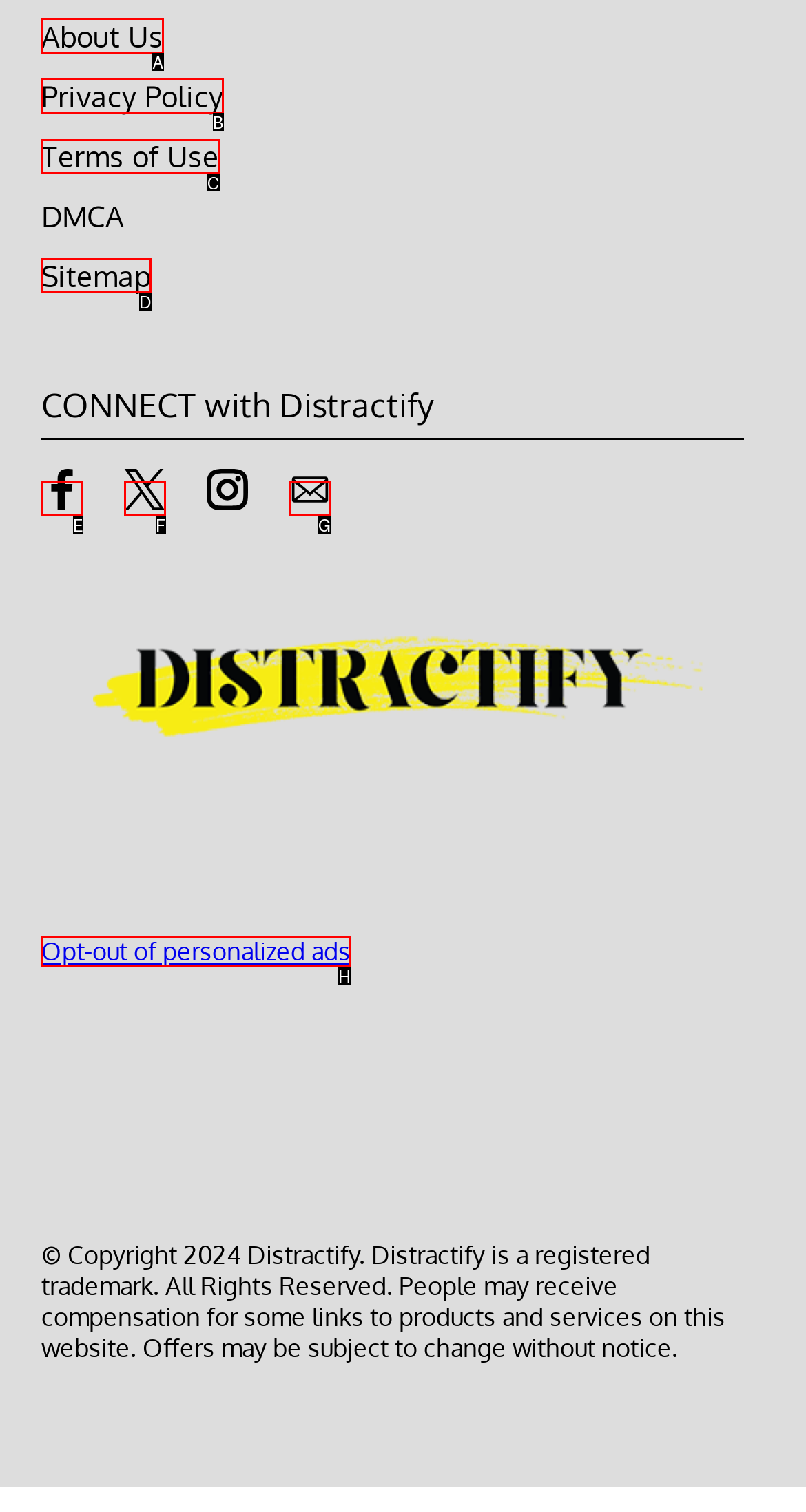Identify the letter of the UI element you need to select to accomplish the task: View Terms of Use.
Respond with the option's letter from the given choices directly.

C